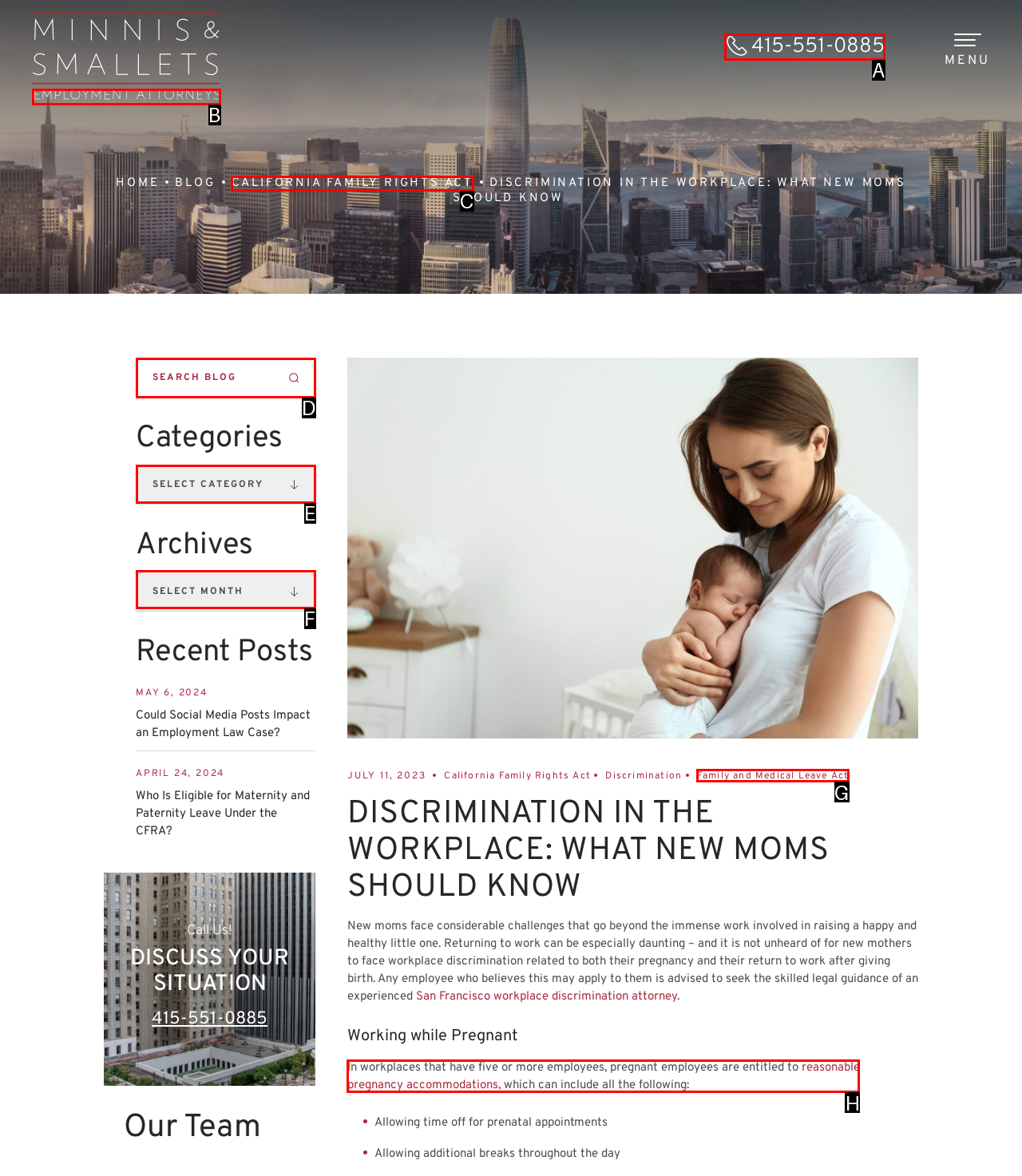Determine the HTML element that aligns with the description: reasonable pregnancy accommodations
Answer by stating the letter of the appropriate option from the available choices.

H